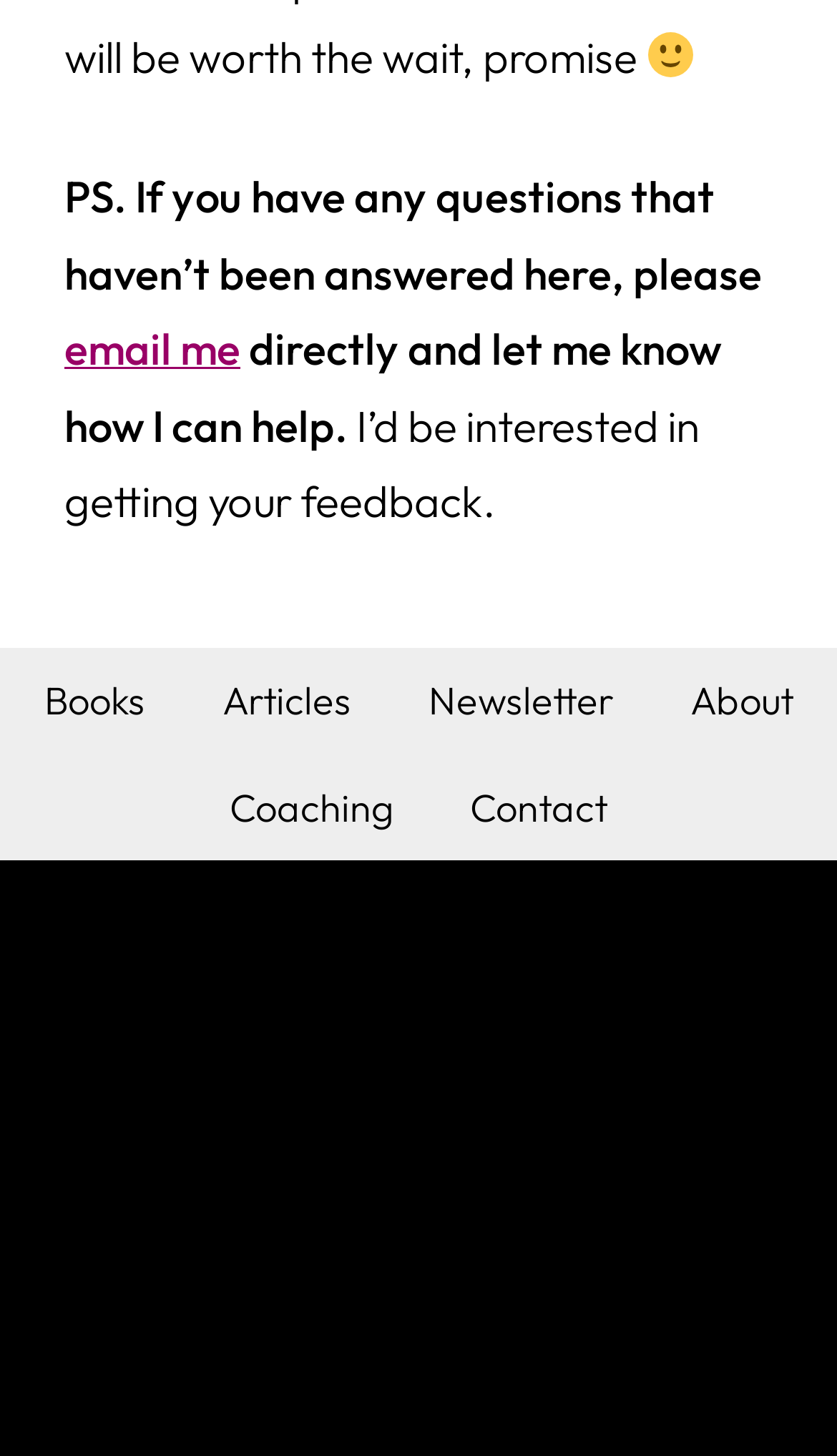Reply to the question with a single word or phrase:
What is the facial expression of the image?

Smiling